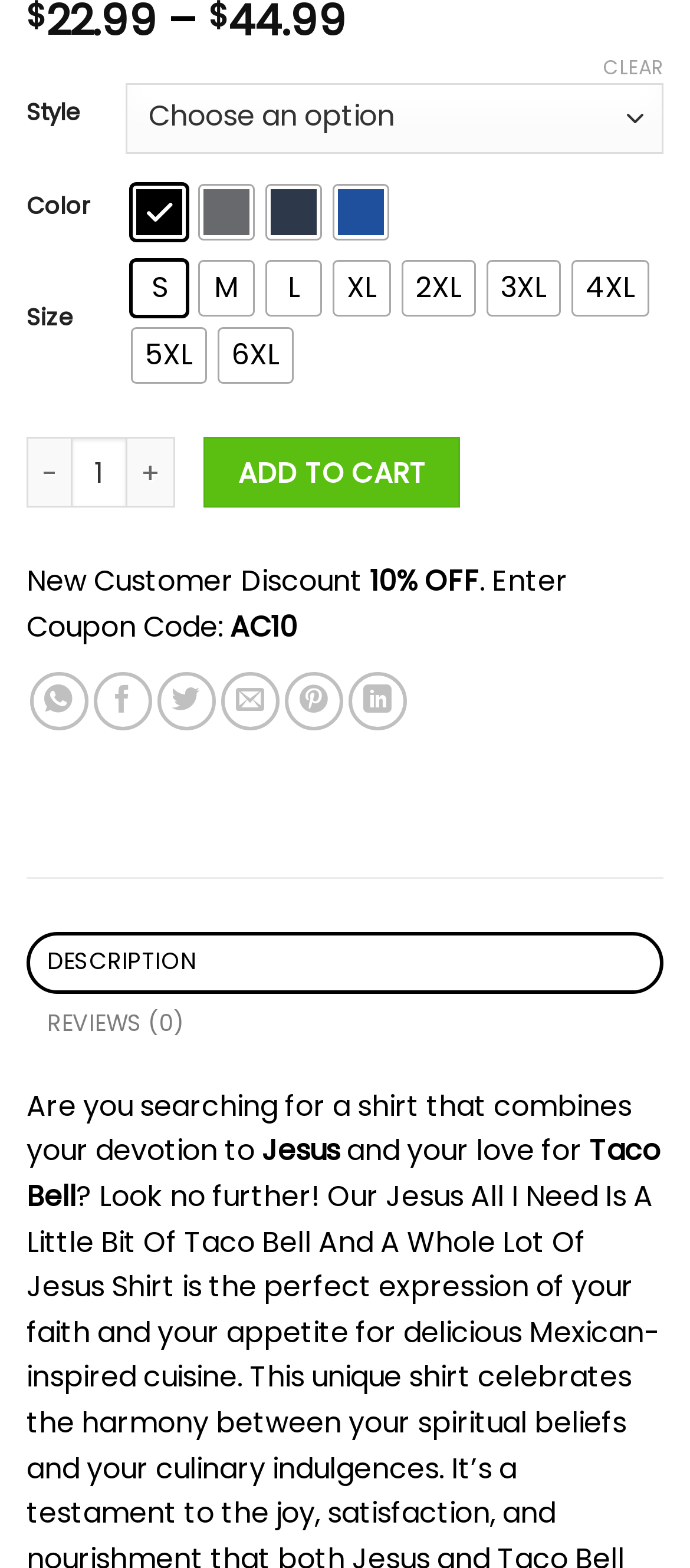Using the given element description, provide the bounding box coordinates (top-left x, top-left y, bottom-right x, bottom-right y) for the corresponding UI element in the screenshot: ALF Liberates Tortured Dog (Ireland)

None